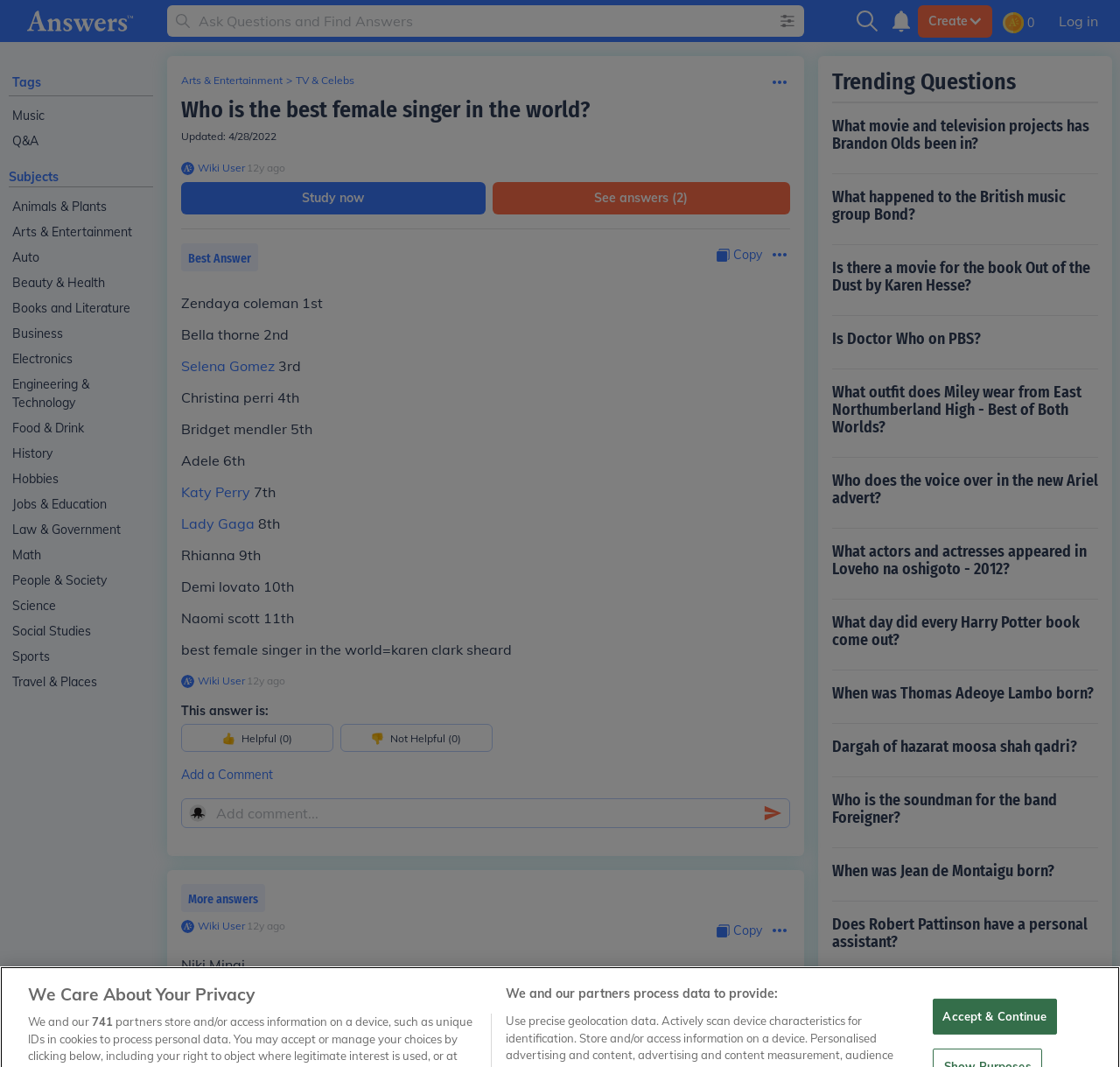Bounding box coordinates should be provided in the format (top-left x, top-left y, bottom-right x, bottom-right y) with all values between 0 and 1. Identify the bounding box for this UI element: Auto

[0.007, 0.23, 0.136, 0.253]